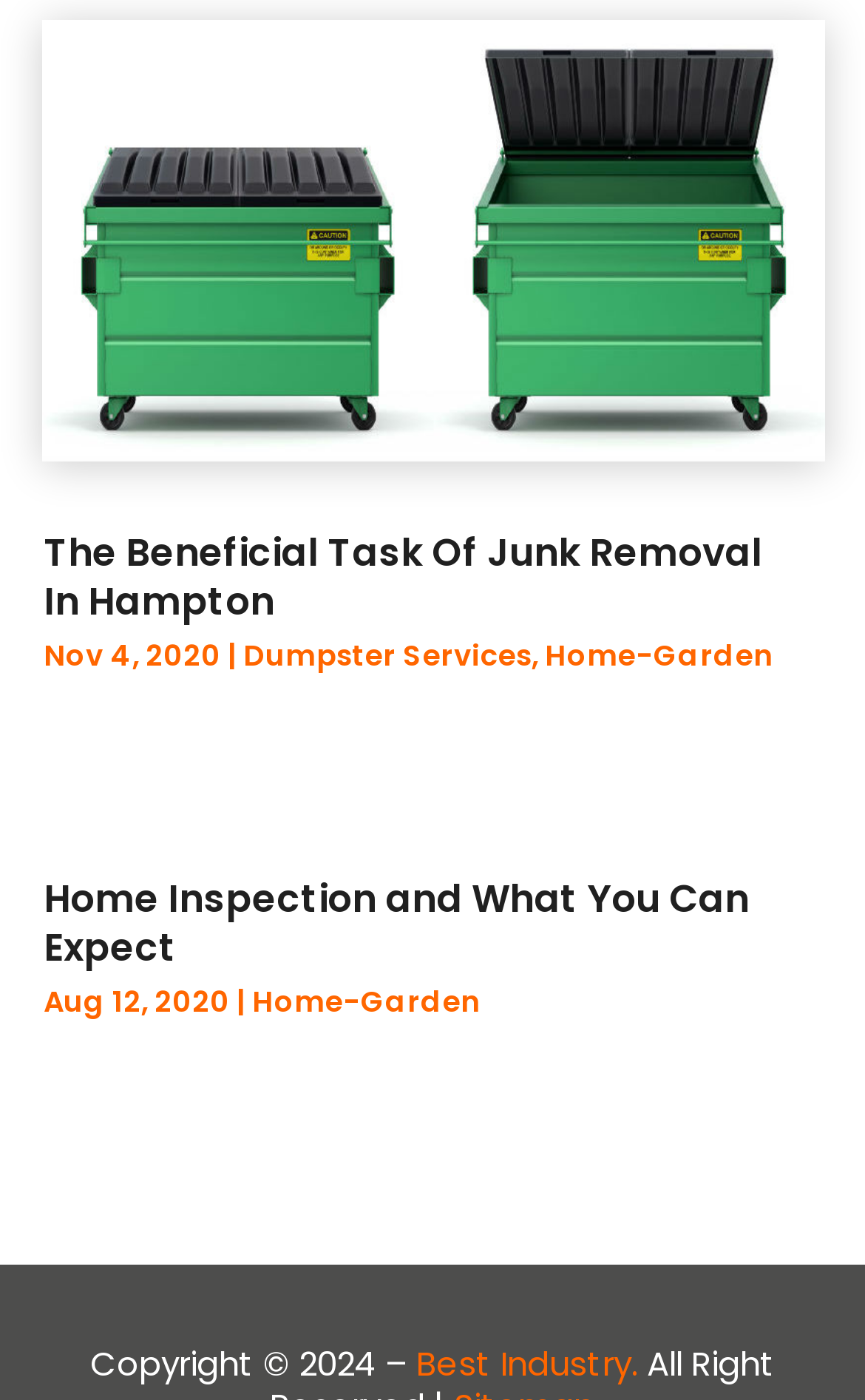Please mark the clickable region by giving the bounding box coordinates needed to complete this instruction: "Check 'Carpet Cleaning'".

[0.101, 0.286, 0.396, 0.318]